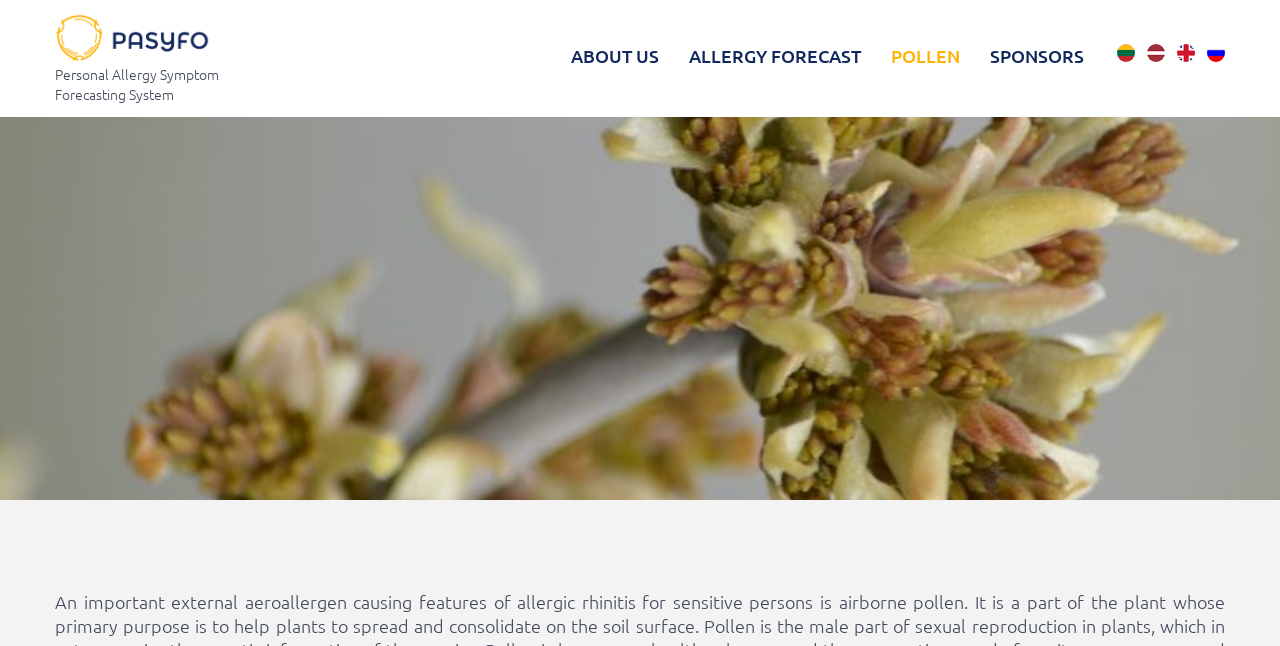Identify the bounding box coordinates of the clickable region necessary to fulfill the following instruction: "view prevention methods". The bounding box coordinates should be four float numbers between 0 and 1, i.e., [left, top, right, bottom].

[0.592, 0.198, 0.714, 0.245]